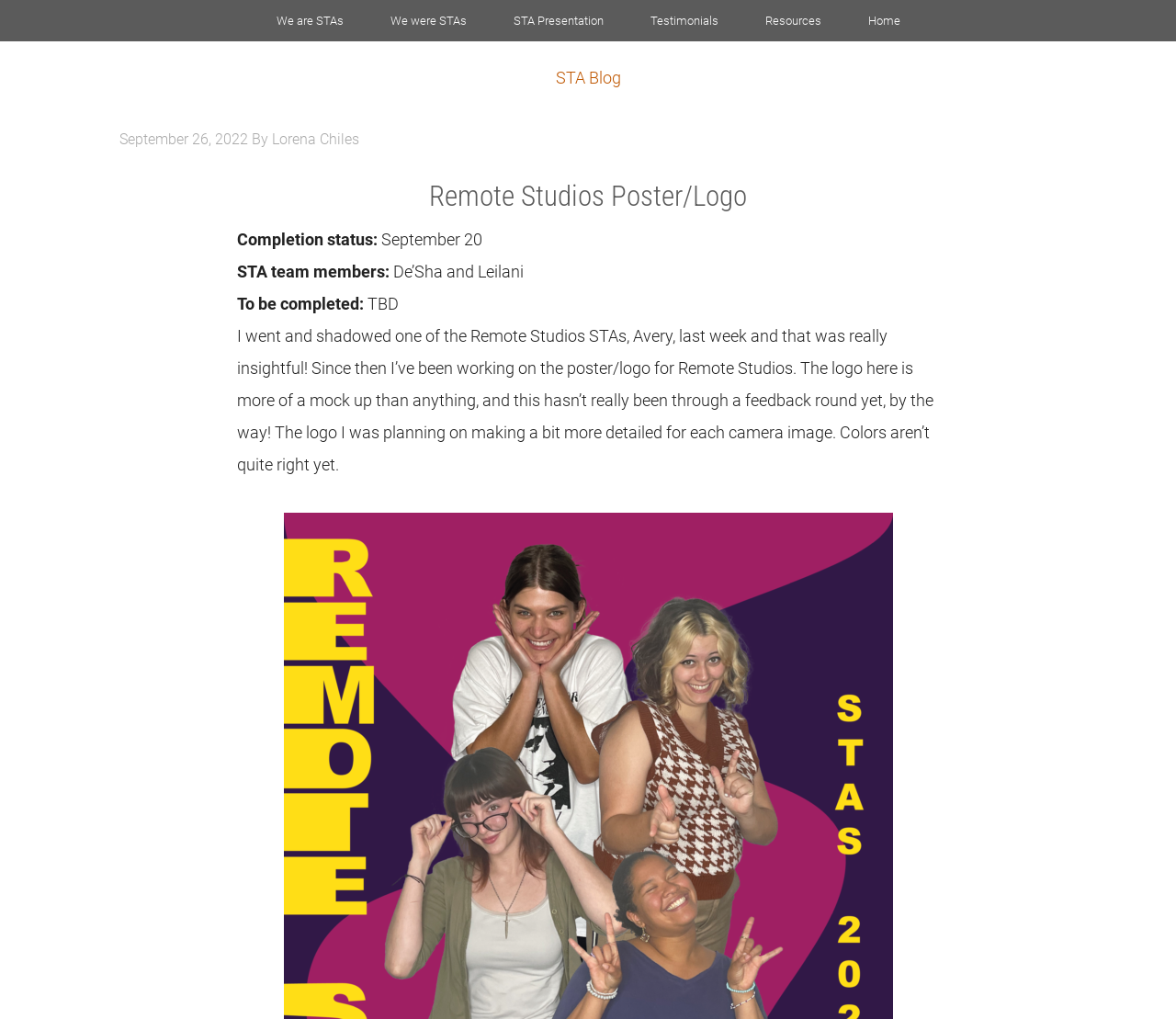Please identify the bounding box coordinates of the element I need to click to follow this instruction: "go to STA Blog".

[0.055, 0.063, 0.945, 0.089]